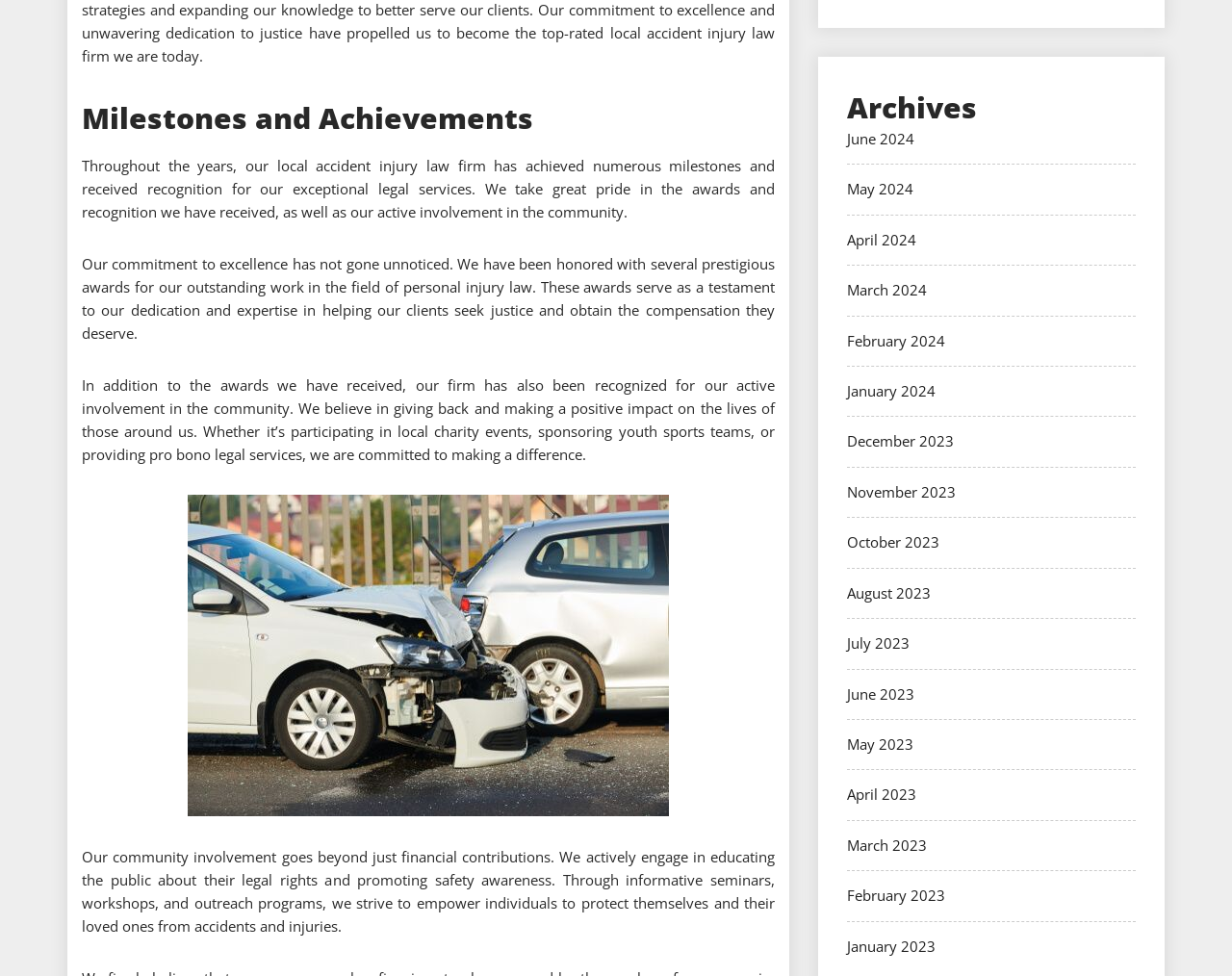What is the timeframe of the archives section?
Please answer the question with a detailed response using the information from the screenshot.

The links in the archives section, such as 'June 2024', 'May 2024', ..., 'January 2023', indicate that the timeframe of the archives section is from 2023 to 2024.